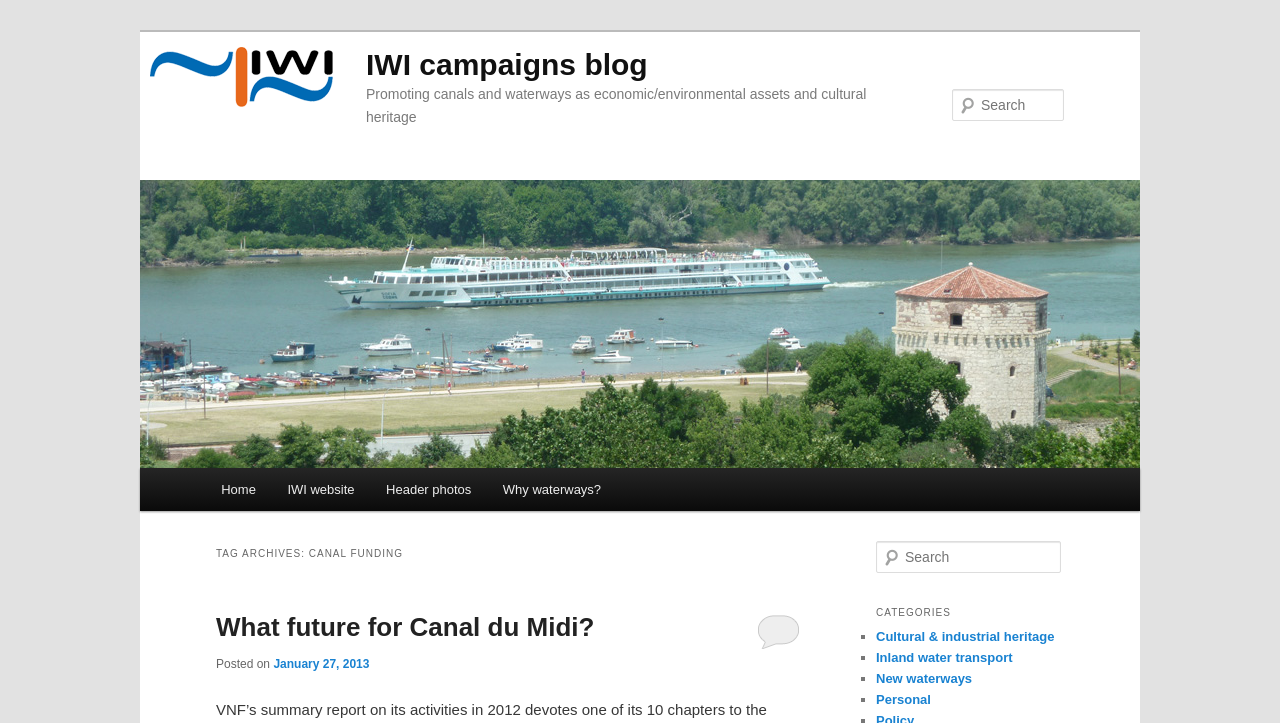Ascertain the bounding box coordinates for the UI element detailed here: "Header photos". The coordinates should be provided as [left, top, right, bottom] with each value being a float between 0 and 1.

[0.289, 0.647, 0.381, 0.707]